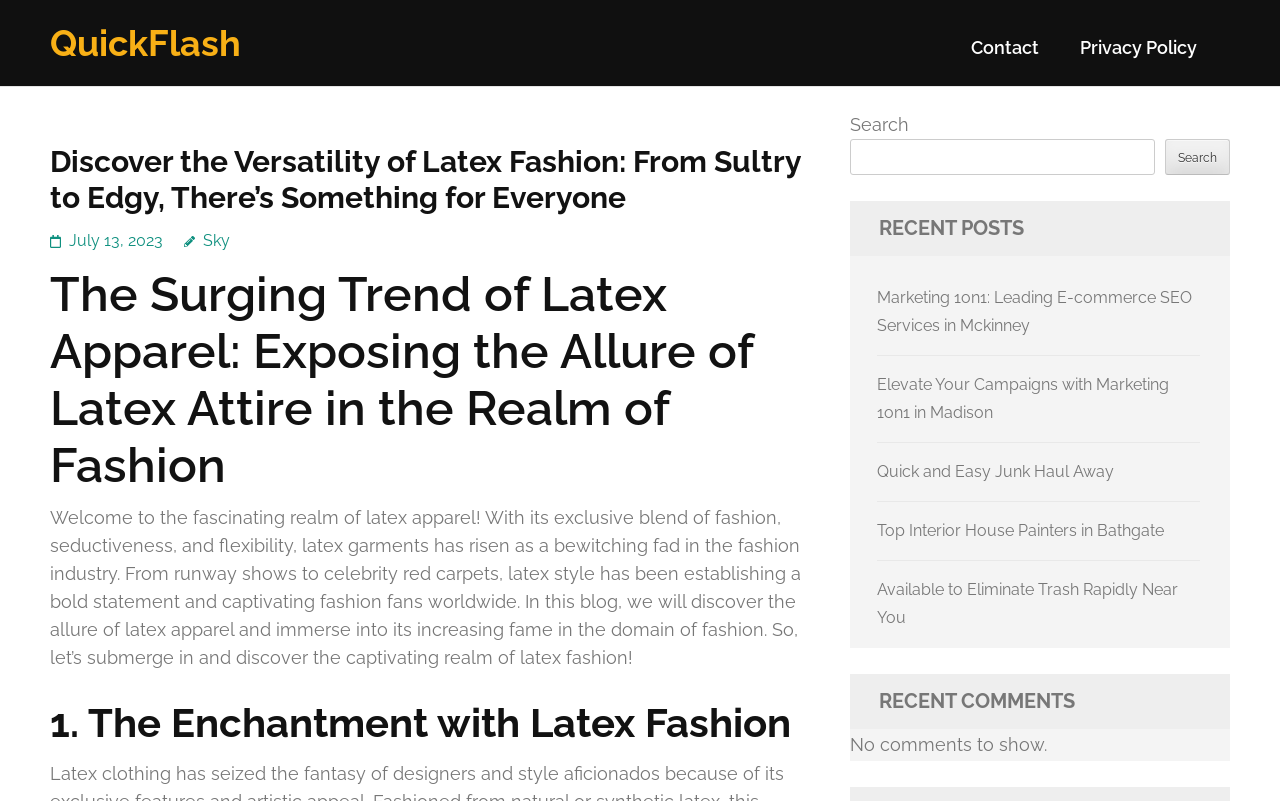How many recent posts are listed on this webpage?
Respond with a short answer, either a single word or a phrase, based on the image.

5